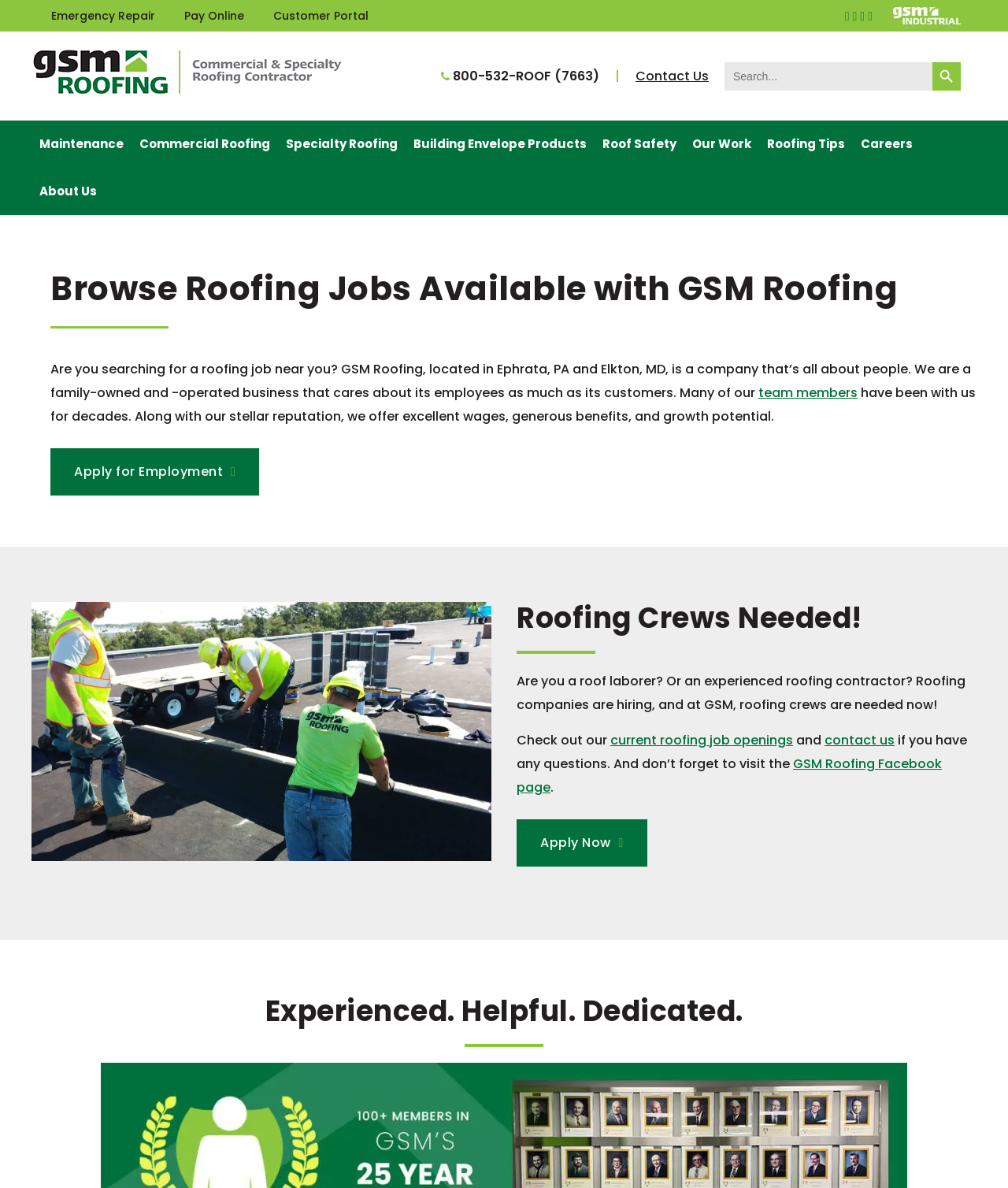Please answer the following question using a single word or phrase: 
What type of company is GSM Roofing?

Family-owned and operated